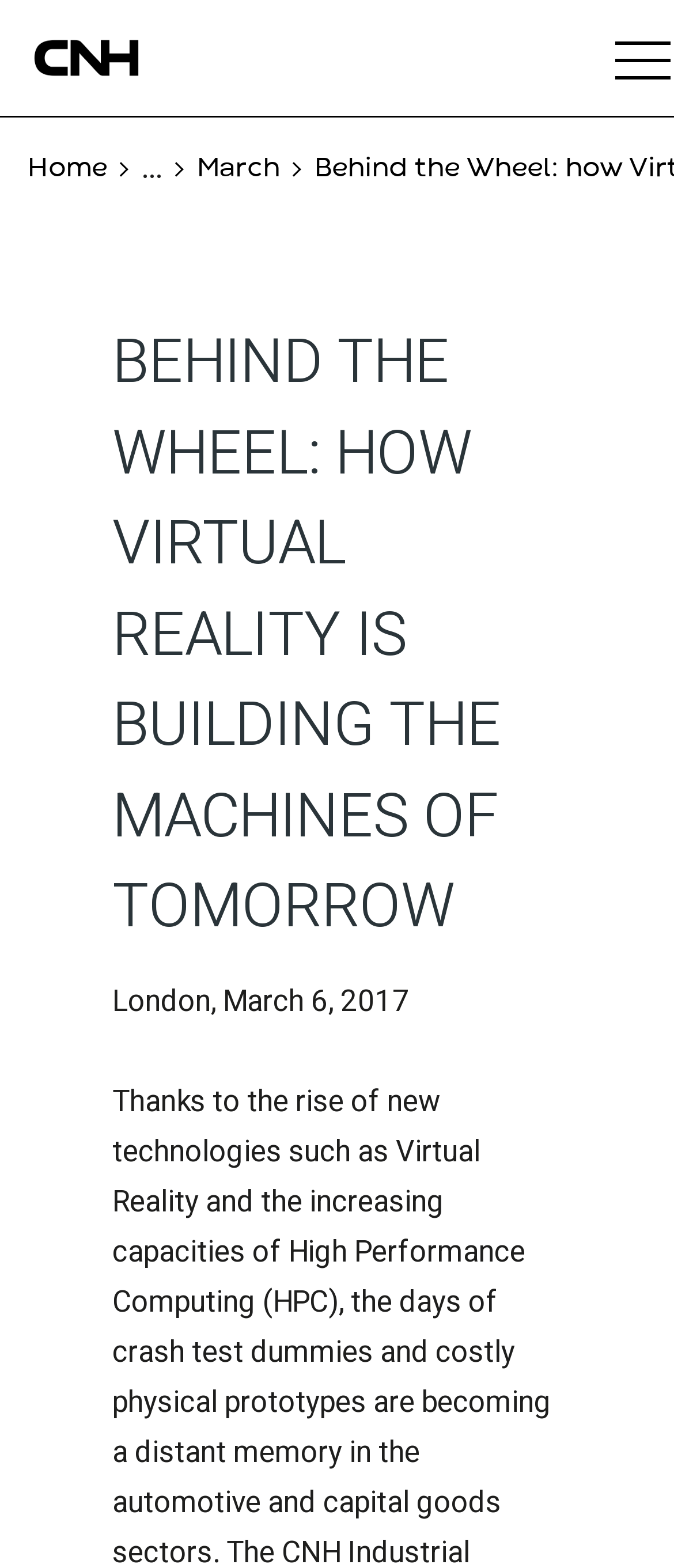Where is the article from?
Give a detailed response to the question by analyzing the screenshot.

I found the location of the article by looking at the static text element 'London, March 6, 2017' which indicates that the article is from London.